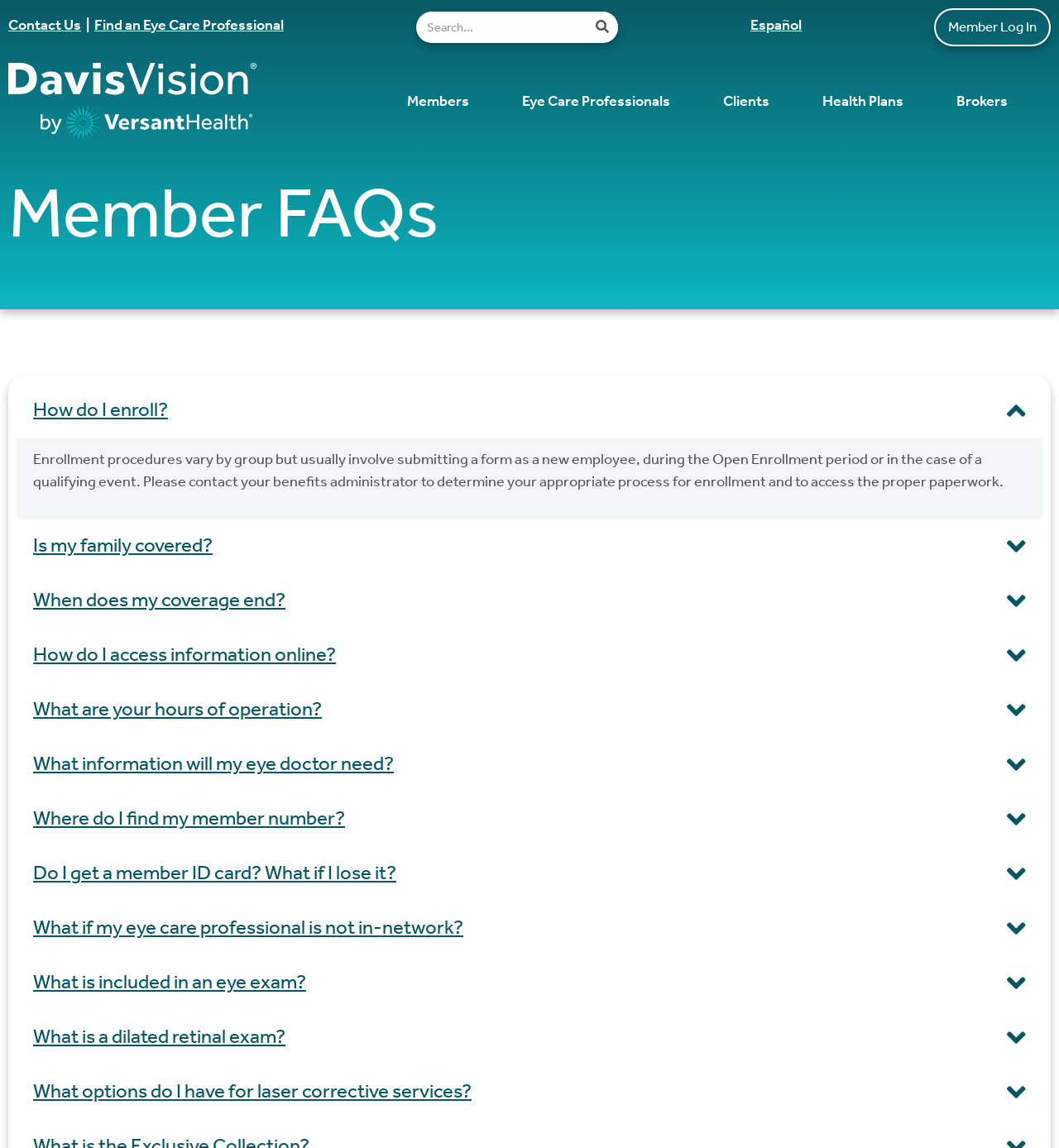Please specify the coordinates of the bounding box for the element that should be clicked to carry out this instruction: "Log in as a member". The coordinates must be four float numbers between 0 and 1, formatted as [left, top, right, bottom].

[0.882, 0.007, 0.992, 0.04]